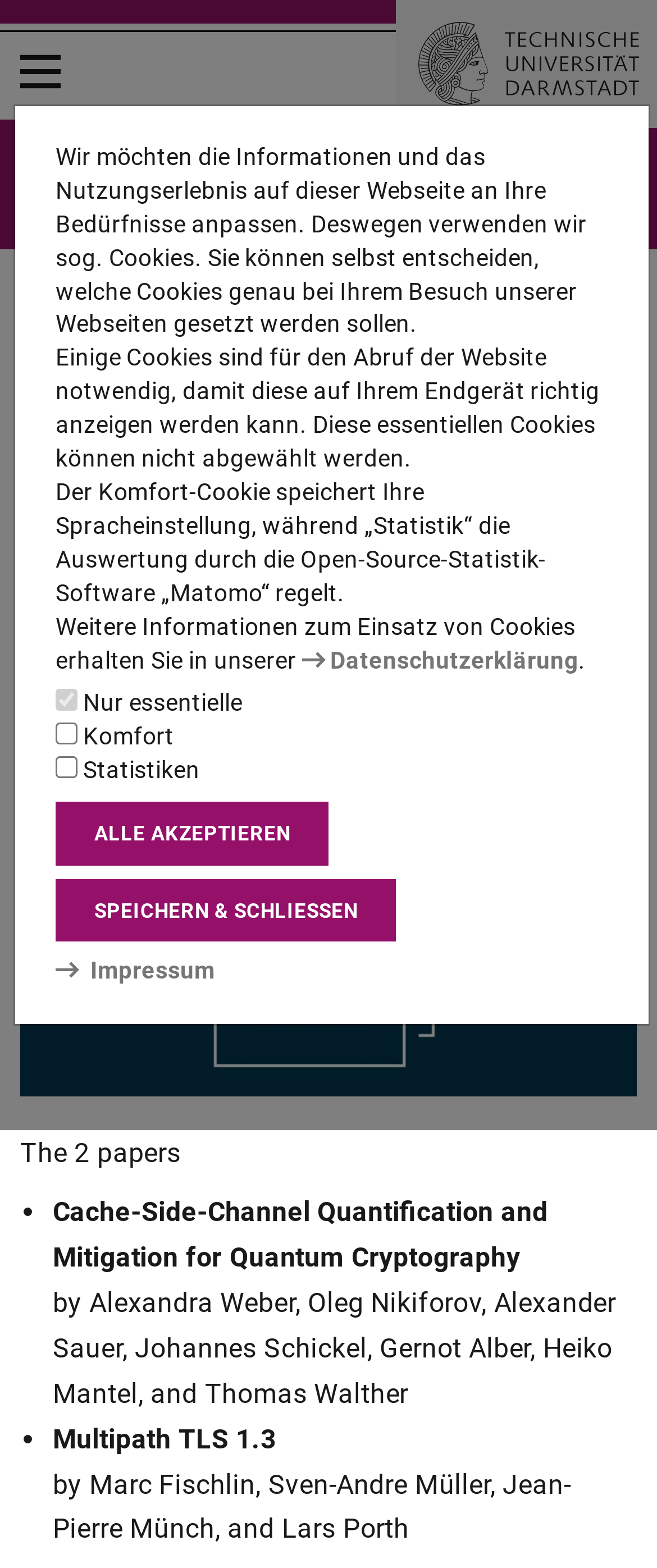Specify the bounding box coordinates of the area to click in order to execute this command: 'Visit the Impressum page'. The coordinates should consist of four float numbers ranging from 0 to 1, and should be formatted as [left, top, right, bottom].

[0.085, 0.611, 0.327, 0.628]